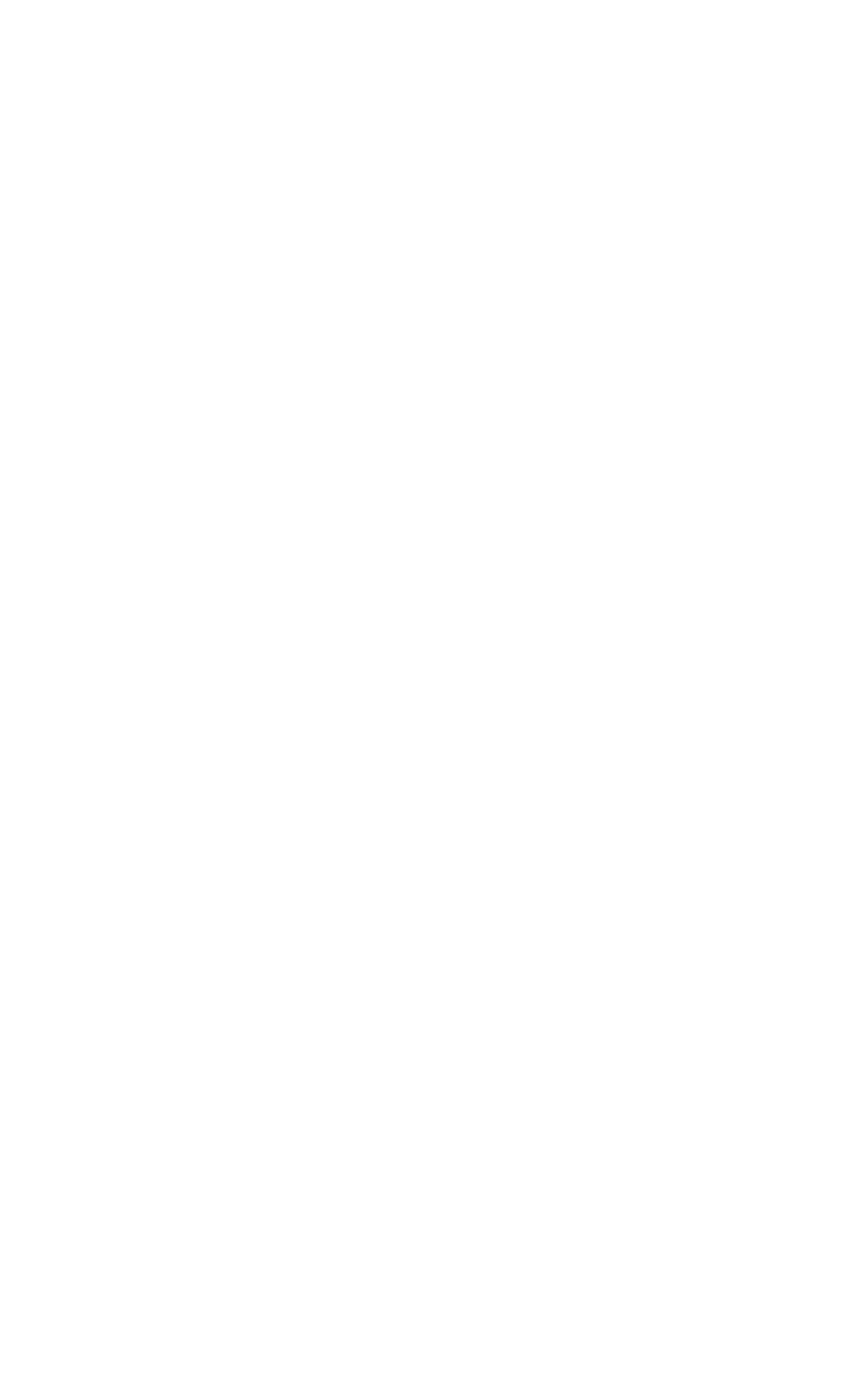Find the bounding box of the UI element described as: "Photography competition". The bounding box coordinates should be given as four float values between 0 and 1, i.e., [left, top, right, bottom].

[0.541, 0.385, 0.918, 0.468]